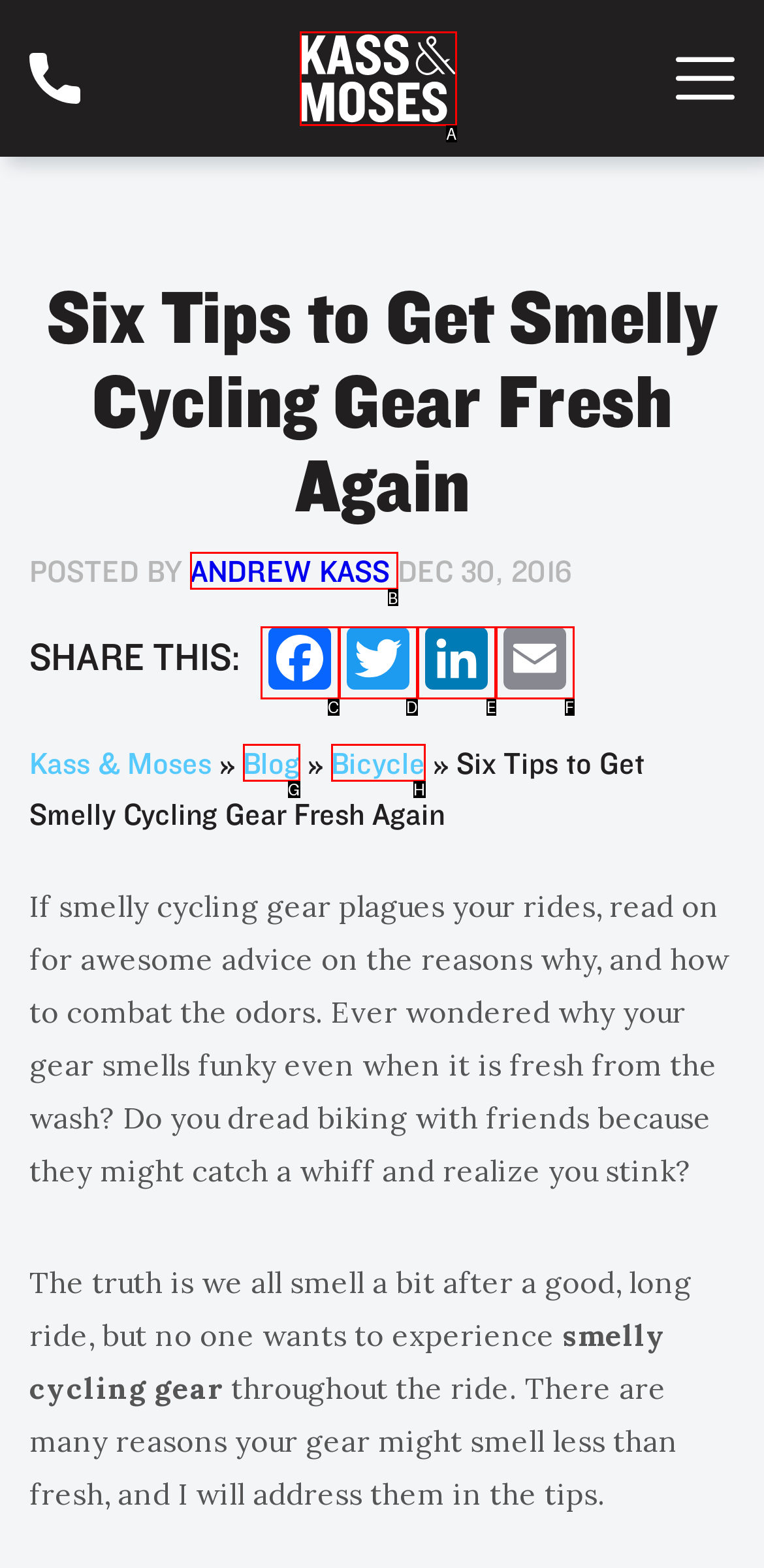Using the provided description: Andrew Kass, select the most fitting option and return its letter directly from the choices.

B